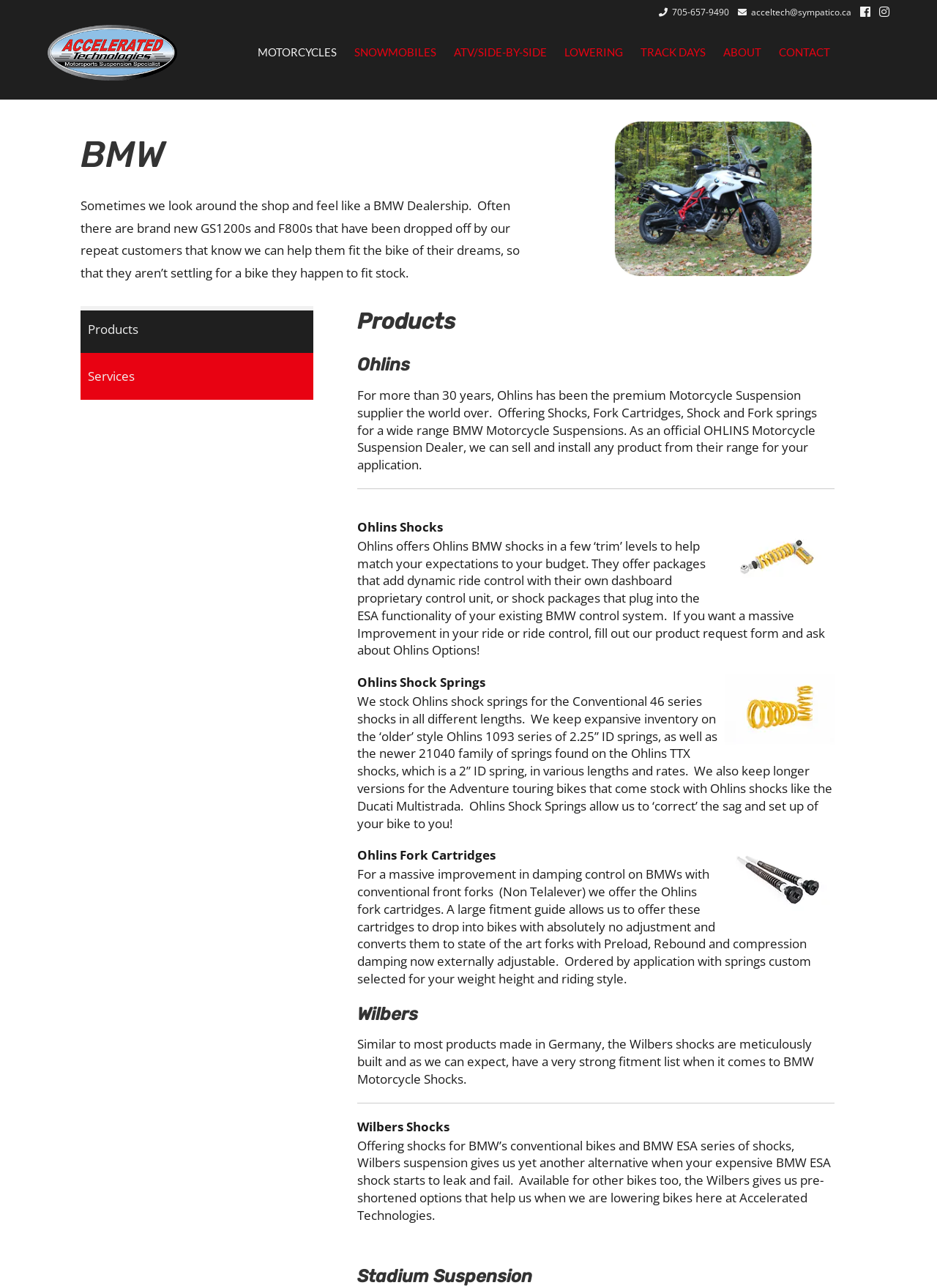Please determine the bounding box coordinates for the UI element described here. Use the format (top-left x, top-left y, bottom-right x, bottom-right y) with values bounded between 0 and 1: acceltech@sympatico.ca

[0.788, 0.005, 0.909, 0.014]